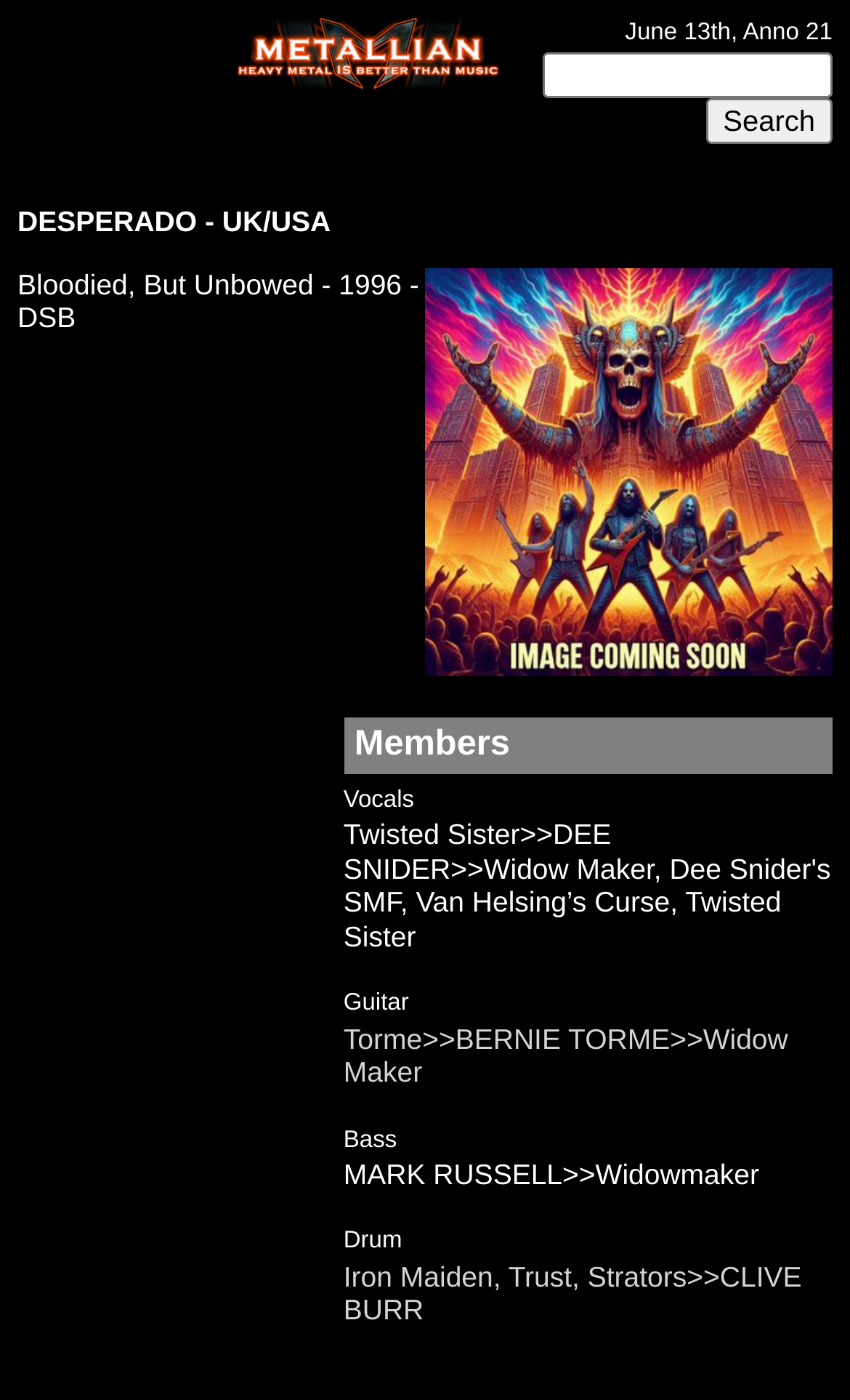Respond to the question below with a concise word or phrase:
What is the name of the band?

Desperado